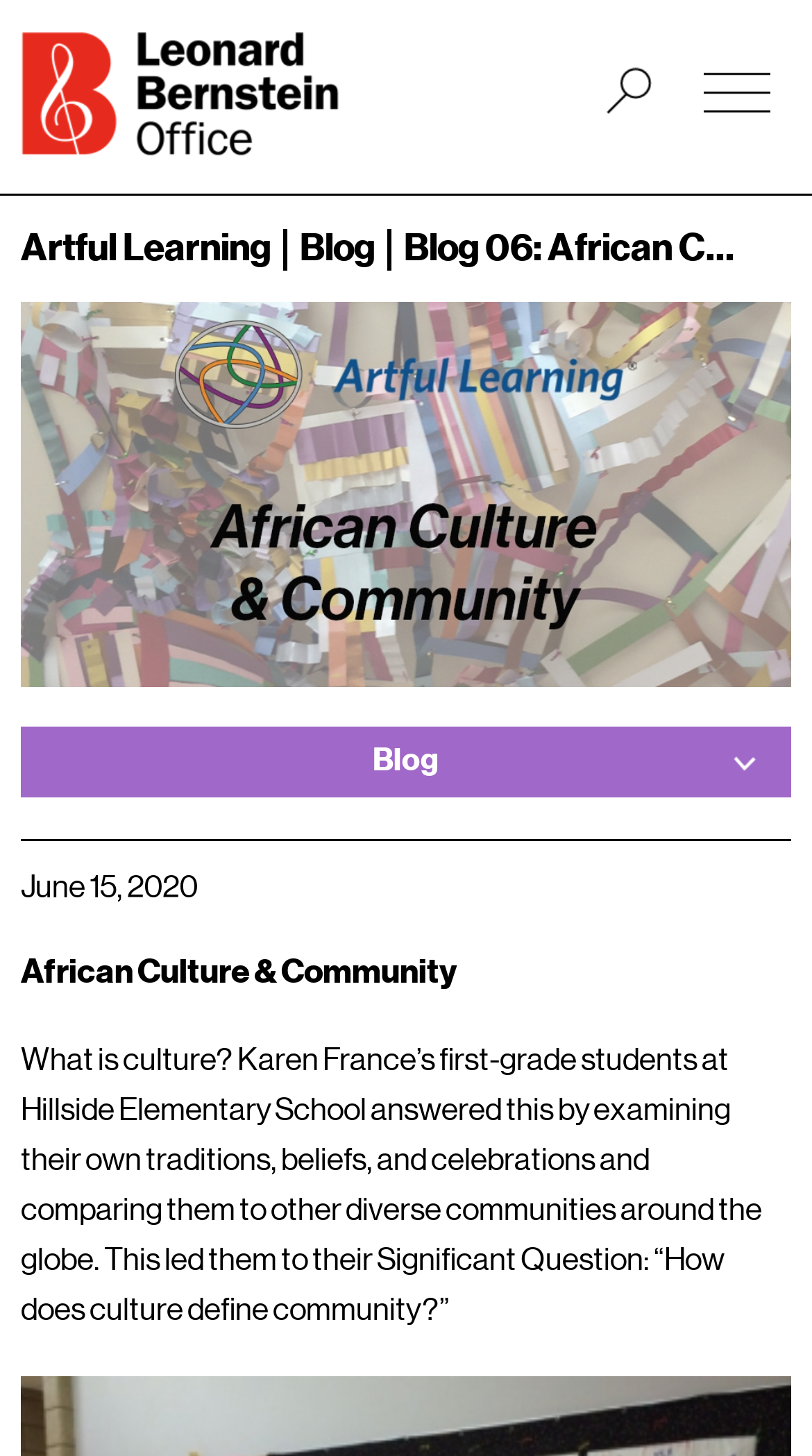What is the name of the school mentioned in the blog post?
Refer to the image and offer an in-depth and detailed answer to the question.

I found the name of the school by reading the static text element with the content 'Karen France’s first-grade students at Hillside Elementary School...' which is located in the main content of the blog post.